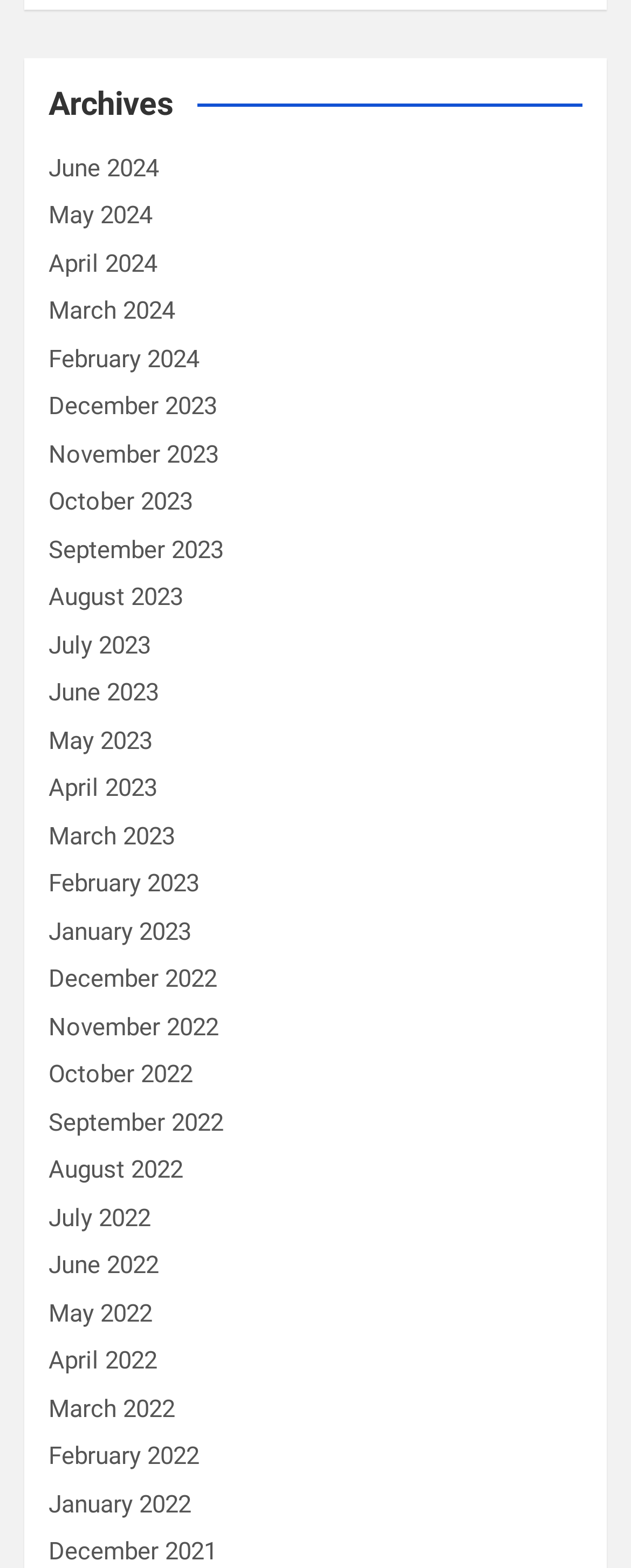What is the purpose of this webpage?
Refer to the image and give a detailed answer to the query.

The webpage appears to be an archive of links organized by month and year, suggesting that it is a collection of past content or articles. The heading 'Archives' at the top of the page further supports this conclusion.